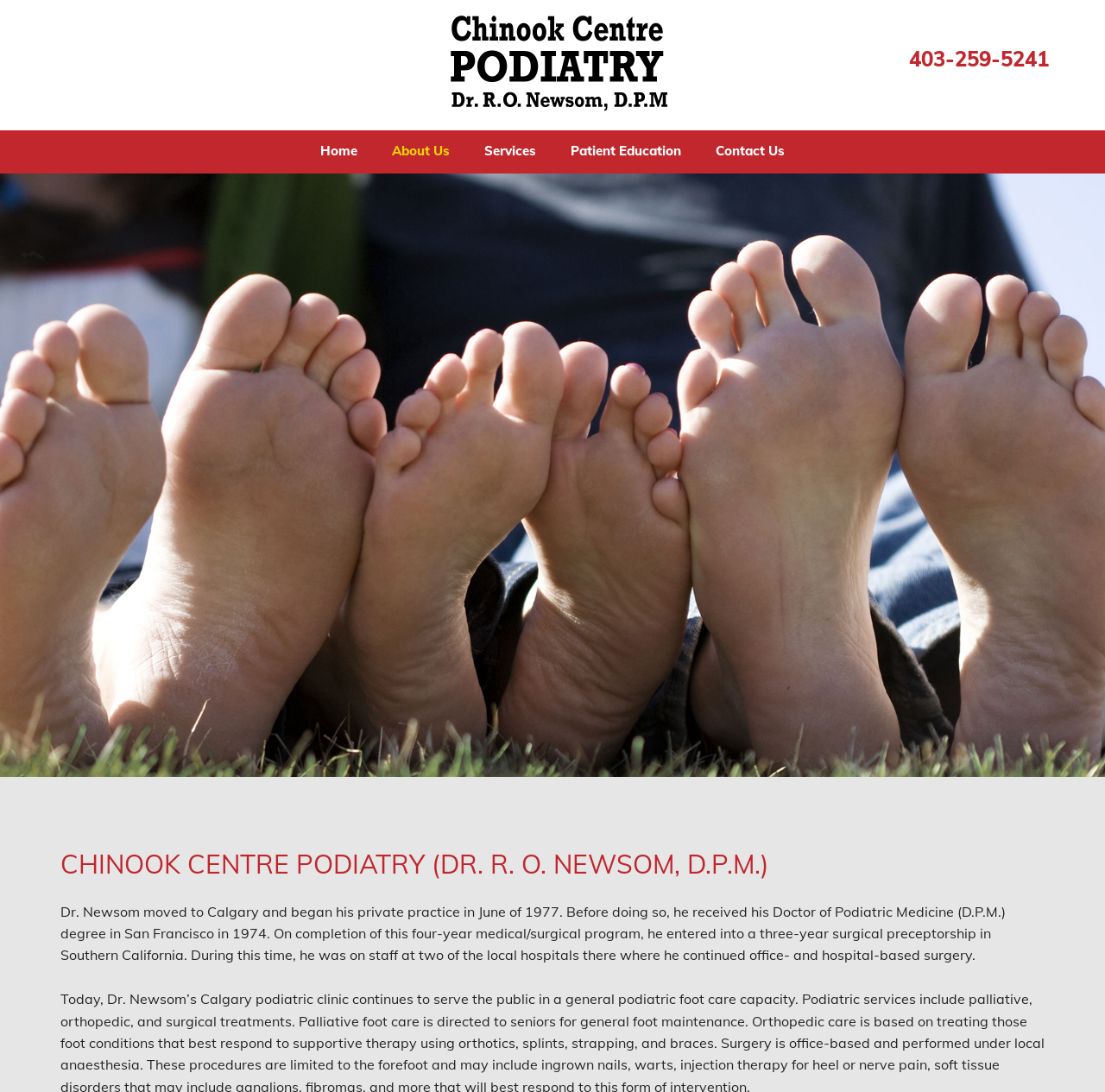How many years was Dr. Newsom's surgical preceptorship?
Based on the image, provide a one-word or brief-phrase response.

three years